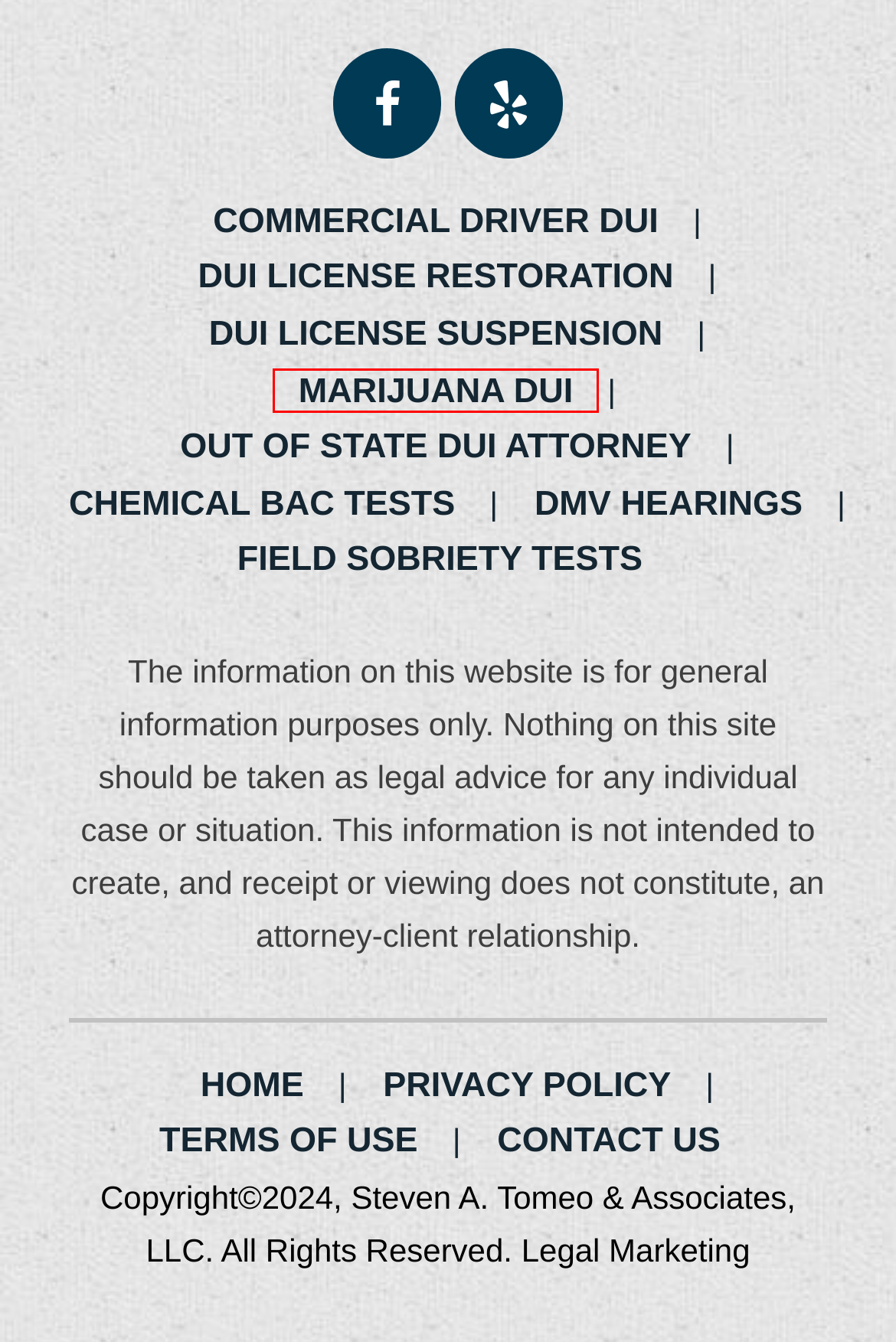Look at the screenshot of a webpage where a red rectangle bounding box is present. Choose the webpage description that best describes the new webpage after clicking the element inside the red bounding box. Here are the candidates:
A. Charged with Driving Under the Influence of Marijuana? - Steven A. Tomeo & Associates, LLC.
B. License Suspension in CT - Steven A. Tomeo & Associates, LLC.
C. Speak With An Attorney - Steven A. Tomeo & Associates, LLC.
D. Connecticut Field Sobriety Tests - Steven A. Tomeo & Associates, LLC.
E. Terms Of Use - Steven A. Tomeo & Associates, LLC.
F. Connecticut Commercial Driver's License “CDL” DUI Attorney - Steven A. Tomeo & Associates, LLC
G. Connecticut DMV DUI Hearing Lawyer - Steven A. Tomeo & Associates, LLC.
H. Chemical BAC Test in Connecticut - Steven A. Tomeo & Associates, LLC.

A